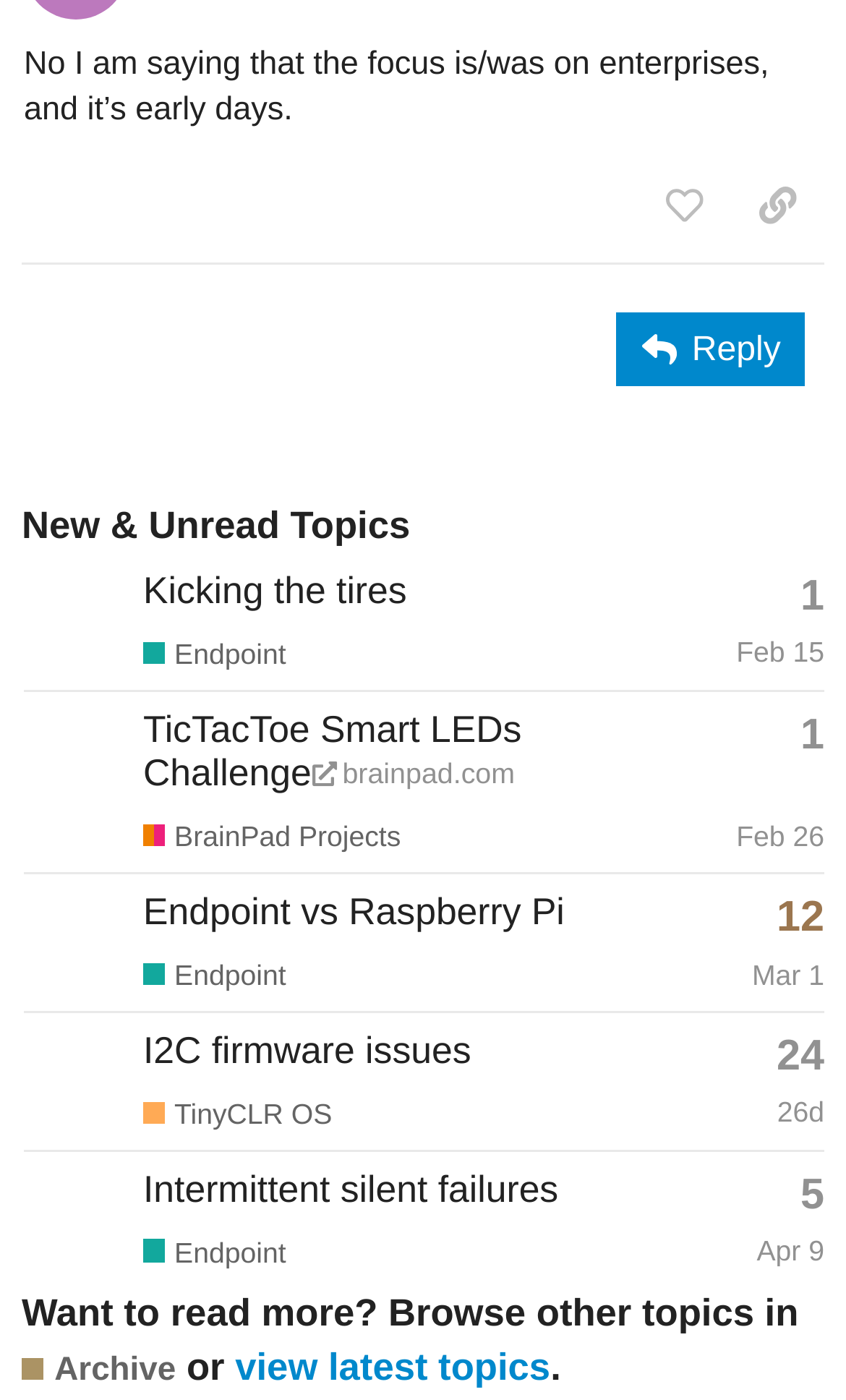Please predict the bounding box coordinates of the element's region where a click is necessary to complete the following instruction: "Reply to the post". The coordinates should be represented by four float numbers between 0 and 1, i.e., [left, top, right, bottom].

[0.729, 0.224, 0.952, 0.276]